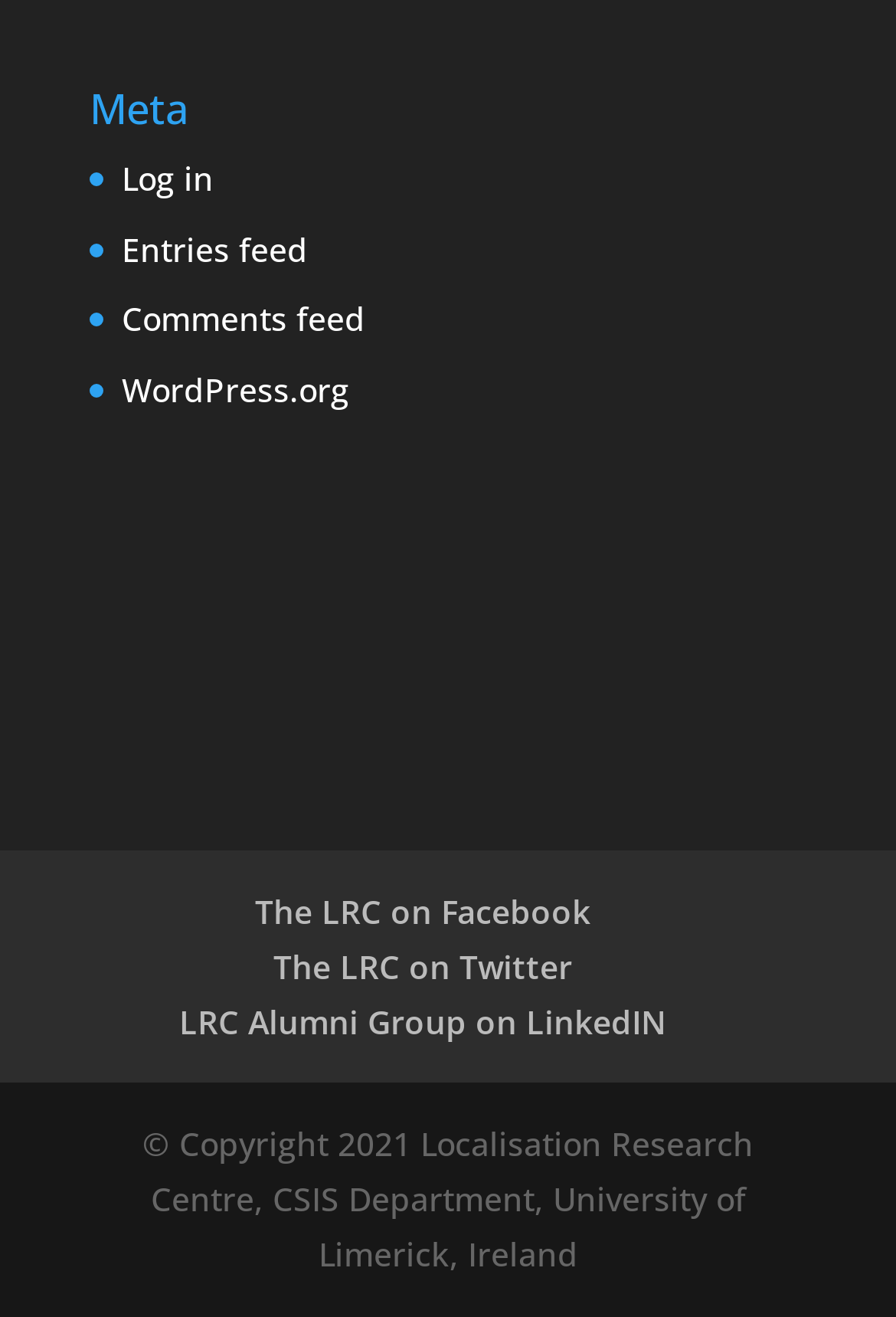Show the bounding box coordinates of the element that should be clicked to complete the task: "Check the copyright information".

[0.159, 0.852, 0.841, 0.969]